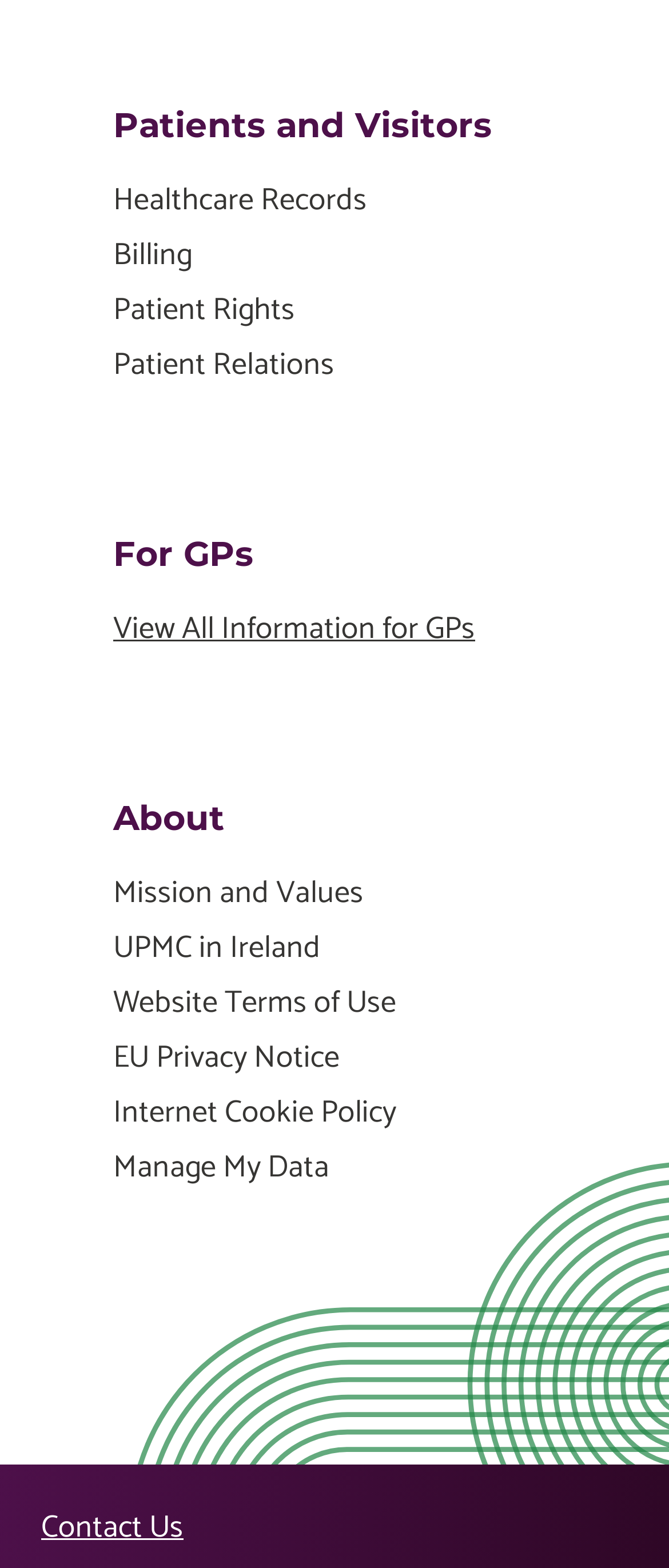Please determine the bounding box coordinates for the element that should be clicked to follow these instructions: "Contact us".

[0.062, 0.96, 0.913, 0.99]